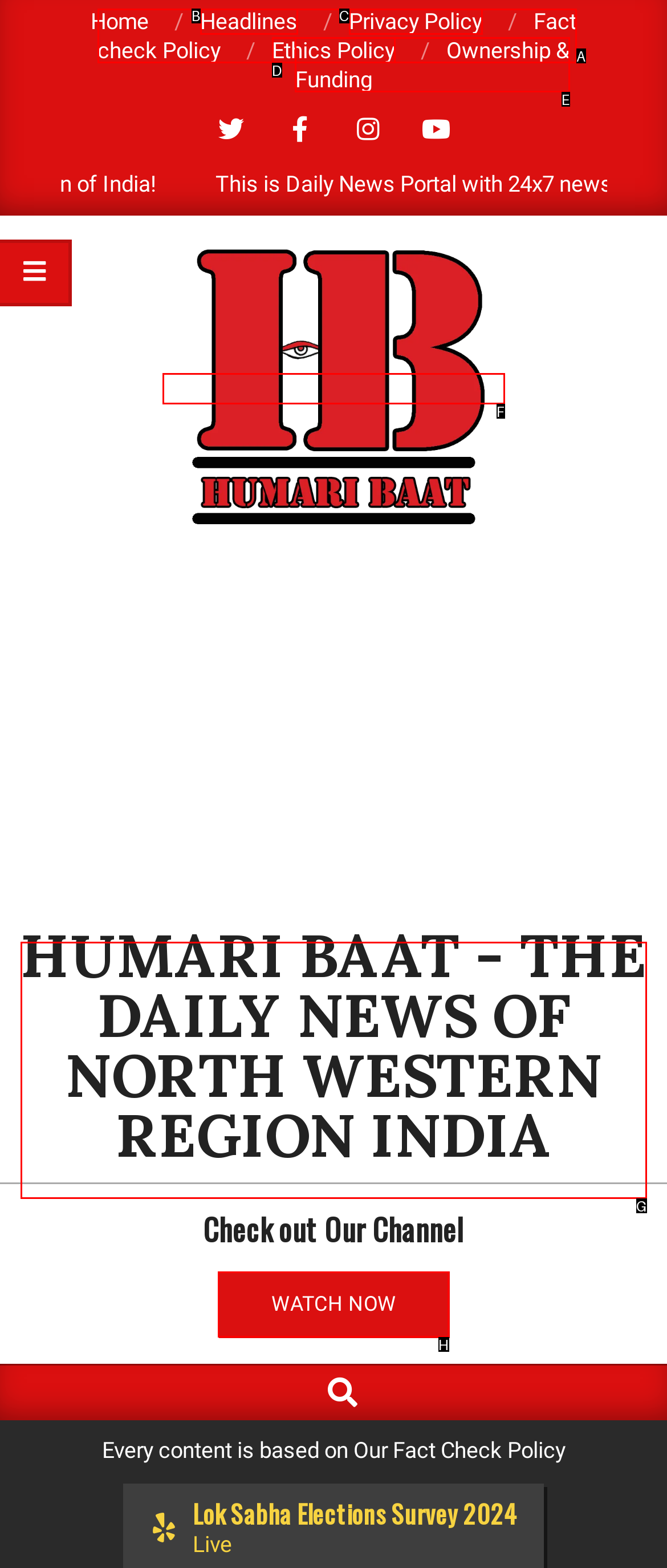Determine the letter of the UI element that will complete the task: watch the video
Reply with the corresponding letter.

H